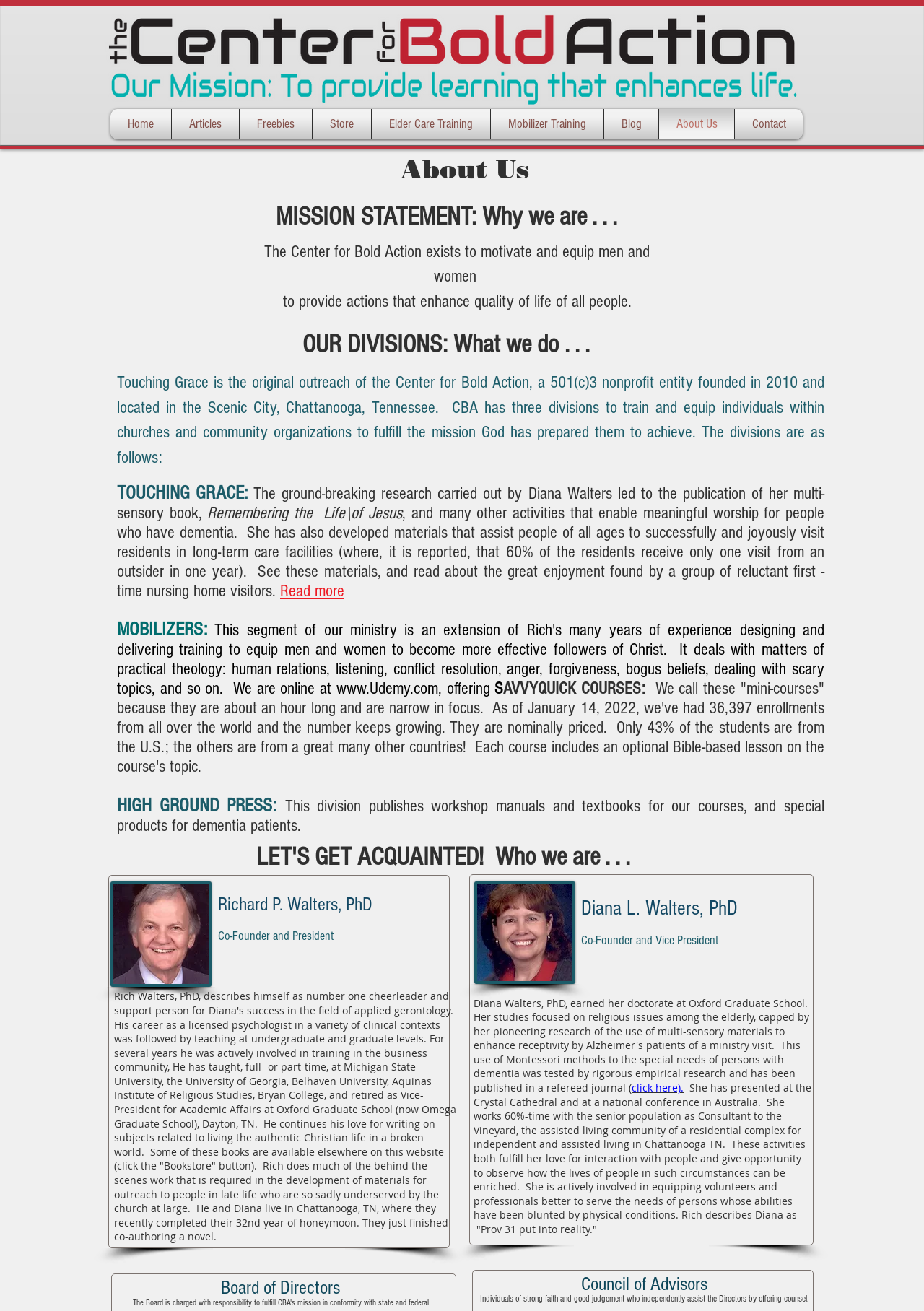Locate the bounding box coordinates of the area where you should click to accomplish the instruction: "Click on the Home link".

[0.123, 0.083, 0.181, 0.106]